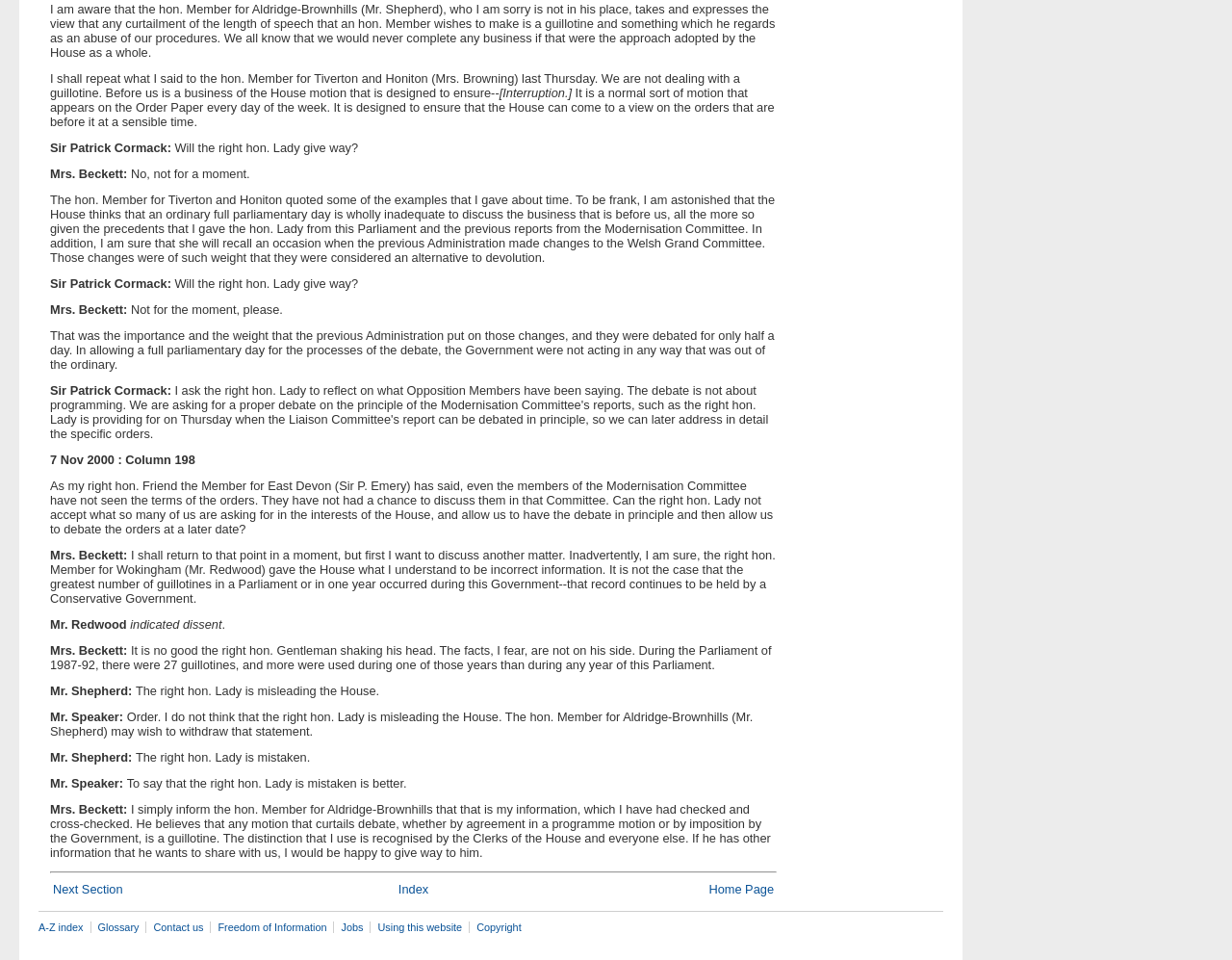Find the bounding box of the web element that fits this description: "A-Z index".

[0.031, 0.96, 0.073, 0.972]